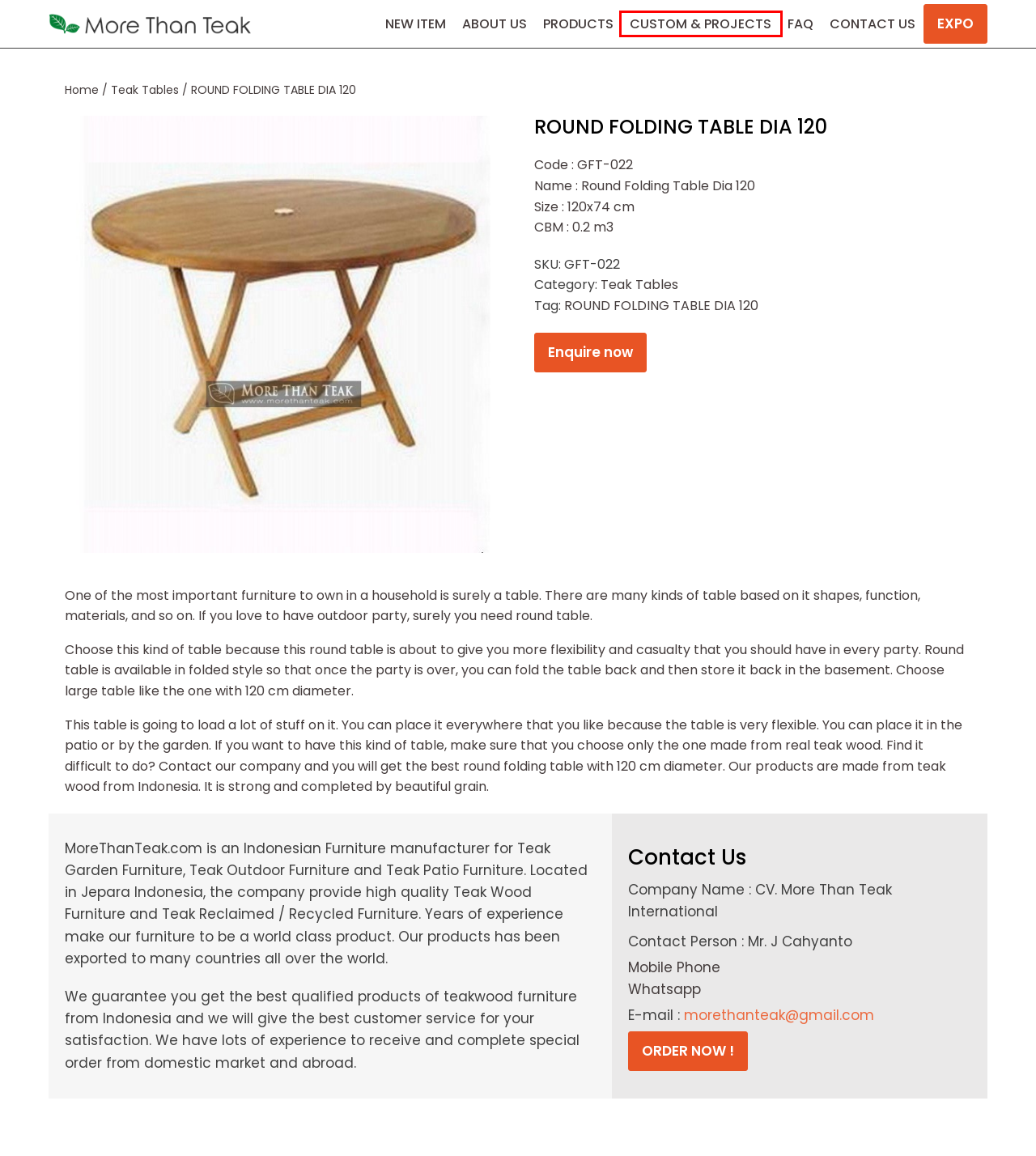Examine the screenshot of the webpage, noting the red bounding box around a UI element. Pick the webpage description that best matches the new page after the element in the red bounding box is clicked. Here are the candidates:
A. Teak Furniture Indonesia | Custom Wood Furniture Manufacturer
B. Teak Garden Furniture Indonesia | MINI OCTAGONAL FOLDING TABLE B Furniture
C. Teak Shower Stool | By Indonesian Furniture Manufacturer
D. Reclaimed Boat Furniture | By Indonesian Furniture Manufacturer
E. Teak Stackable Chairs | By Indonesian Furniture Manufacturer
F. Teak Garden Furniture Indonesia | MINI RECTANGULAR FOLDING TABLE Furniture
G. Teak Garden Furniture Indonesia | RECTANGULAR FOLDING TABLE Furniture
H. Reclaimed Teak Furniture | By Indonesian Furniture Manufacturer

A